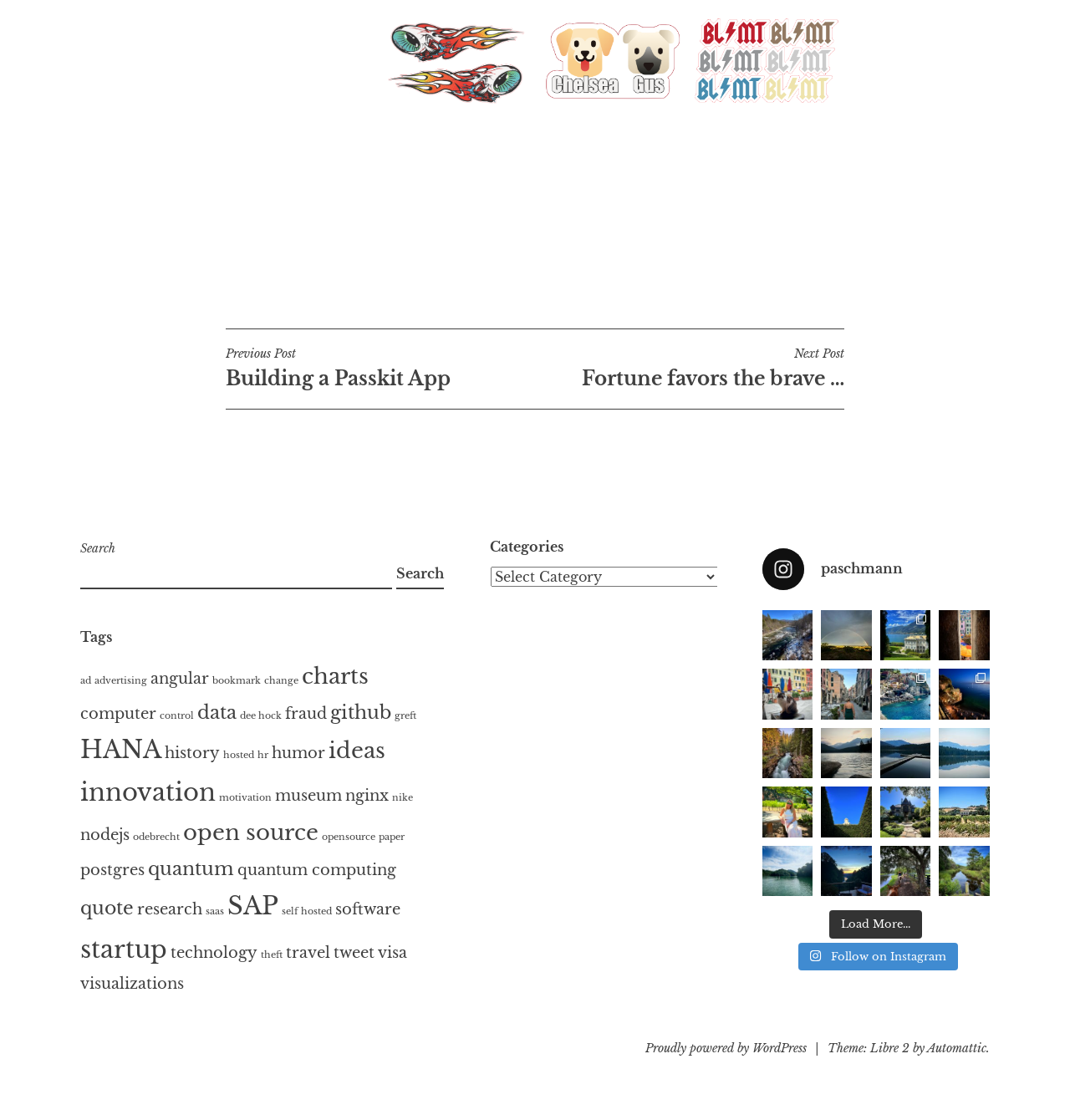Respond concisely with one word or phrase to the following query:
What is the purpose of the search box?

Search